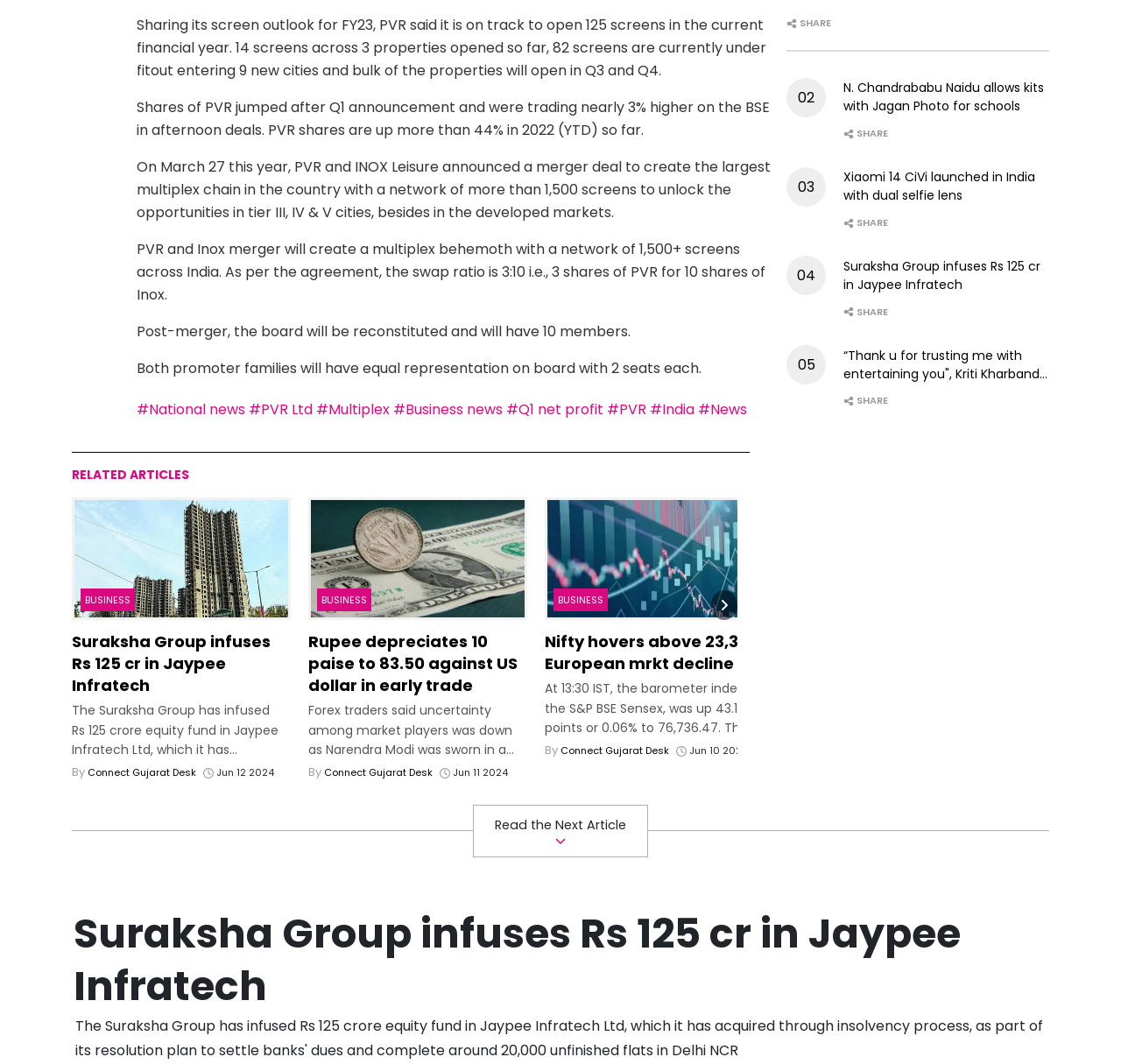Identify the bounding box coordinates of the element that should be clicked to fulfill this task: "Read 'RELATED ARTICLES'". The coordinates should be provided as four float numbers between 0 and 1, i.e., [left, top, right, bottom].

[0.064, 0.438, 0.169, 0.454]